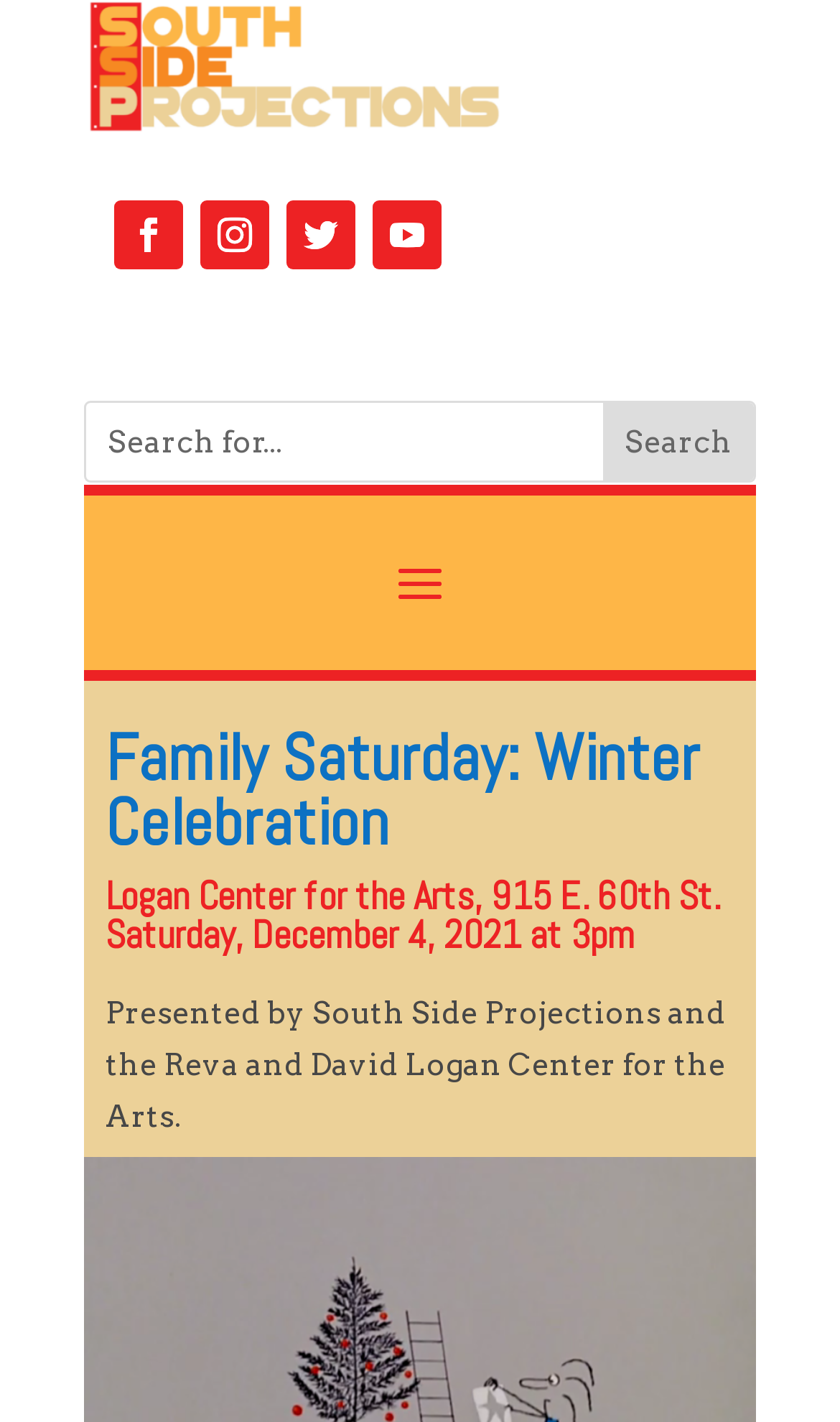Please identify the coordinates of the bounding box for the clickable region that will accomplish this instruction: "Read the presented by information".

[0.126, 0.701, 0.864, 0.797]